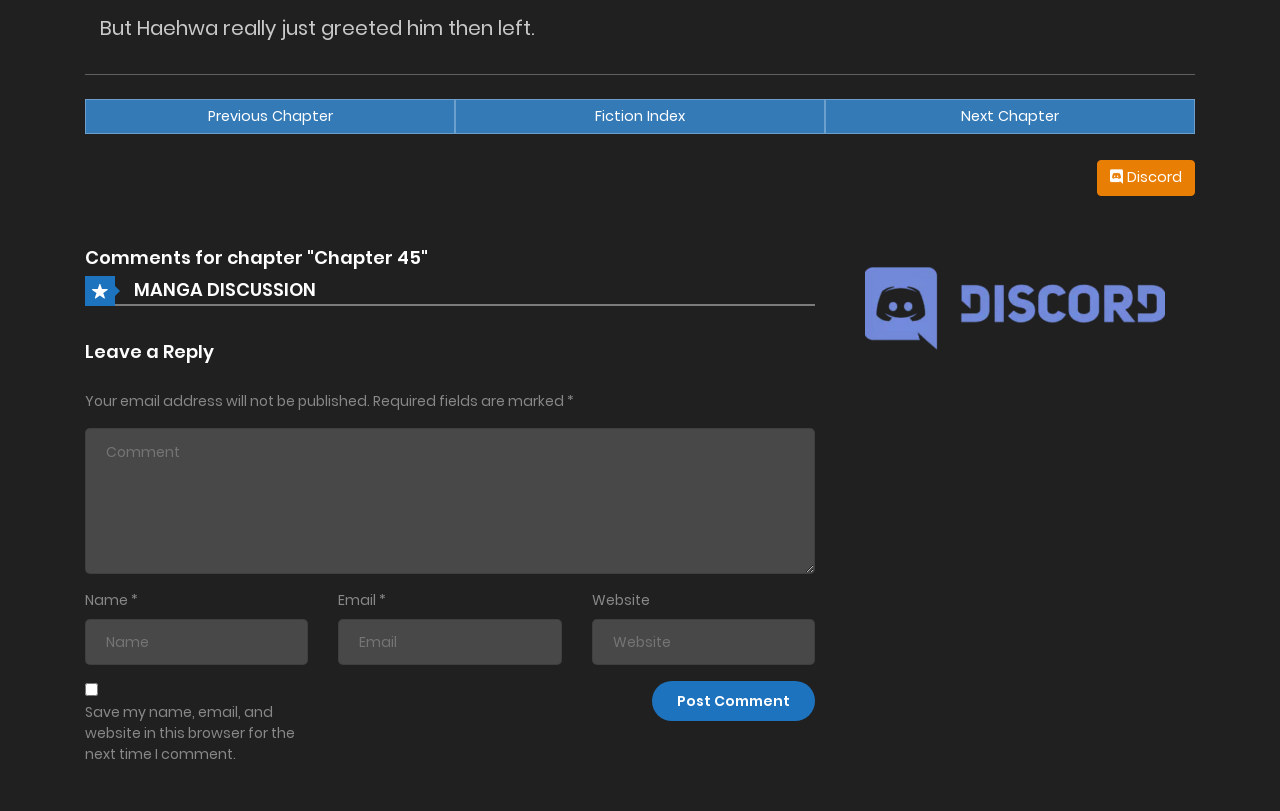What is required to leave a reply?
Look at the screenshot and respond with a single word or phrase.

Name, Email, Comment